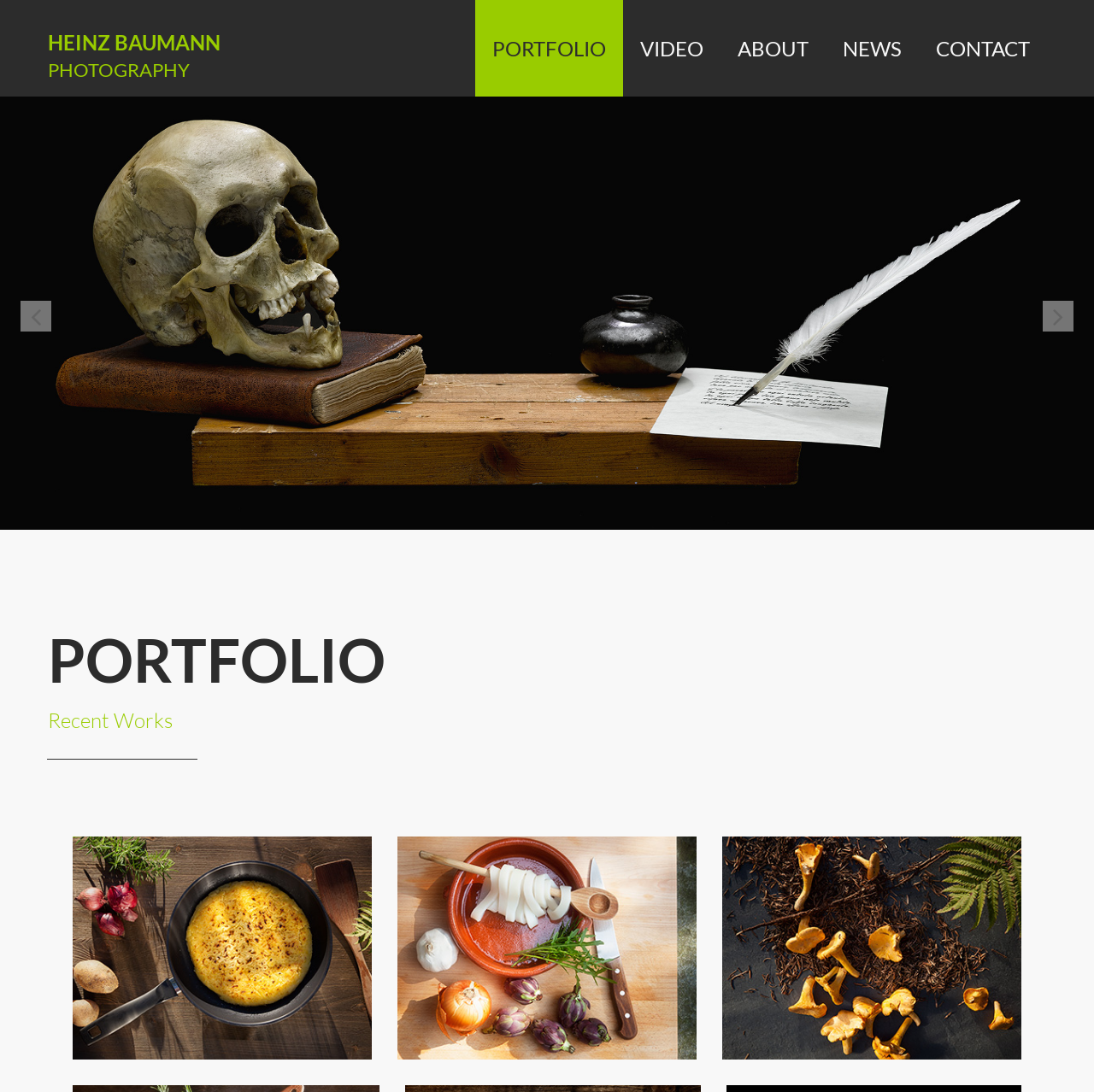Please study the image and answer the question comprehensively:
What is the category of the photographer's work?

I inferred that the photographer's work is categorized as Conceptual and Still Life based on the meta description, which suggests that the website showcases the photographer's work in these genres.